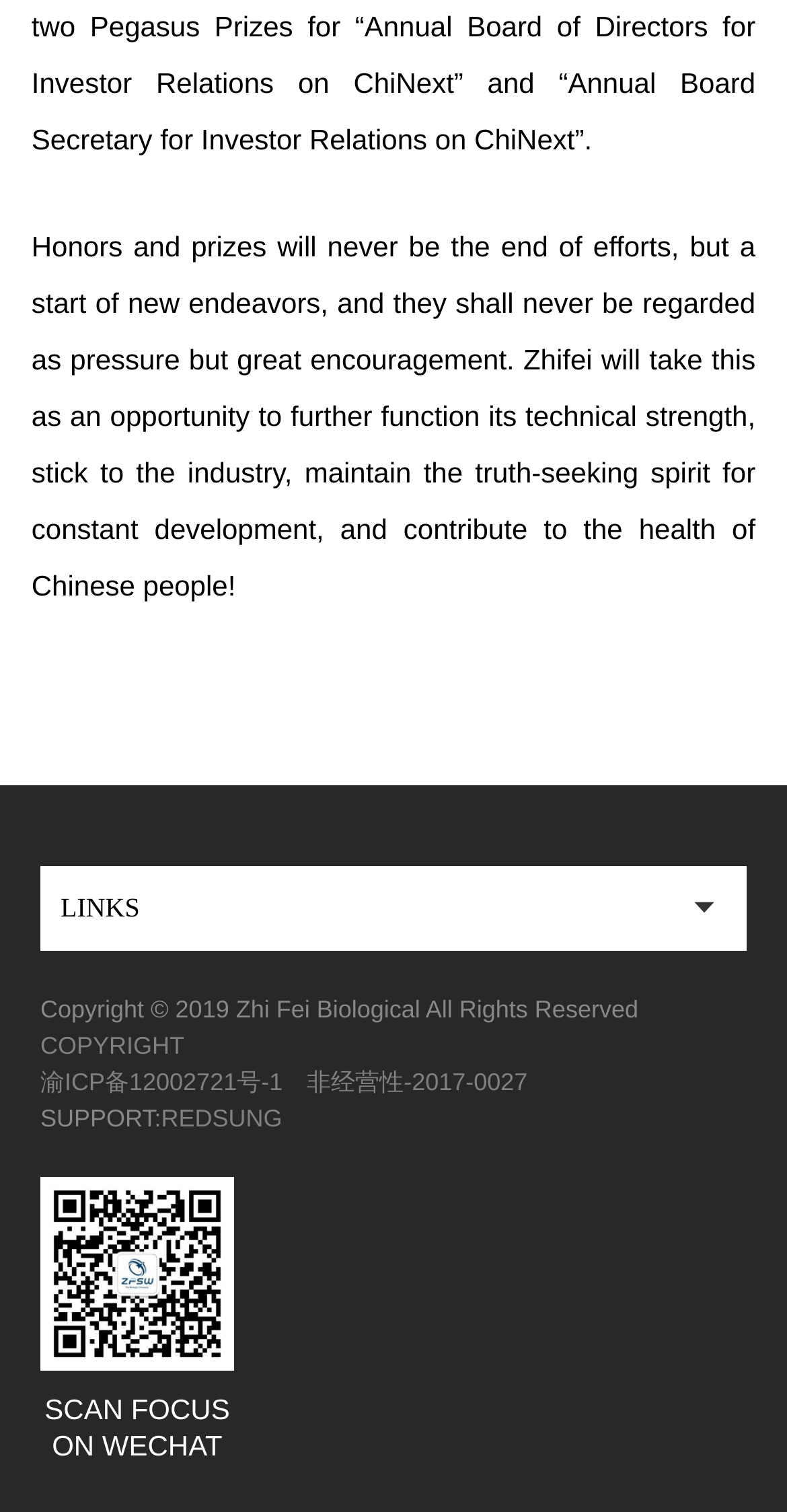What is the main theme of the quote?
Use the image to answer the question with a single word or phrase.

Encouragement